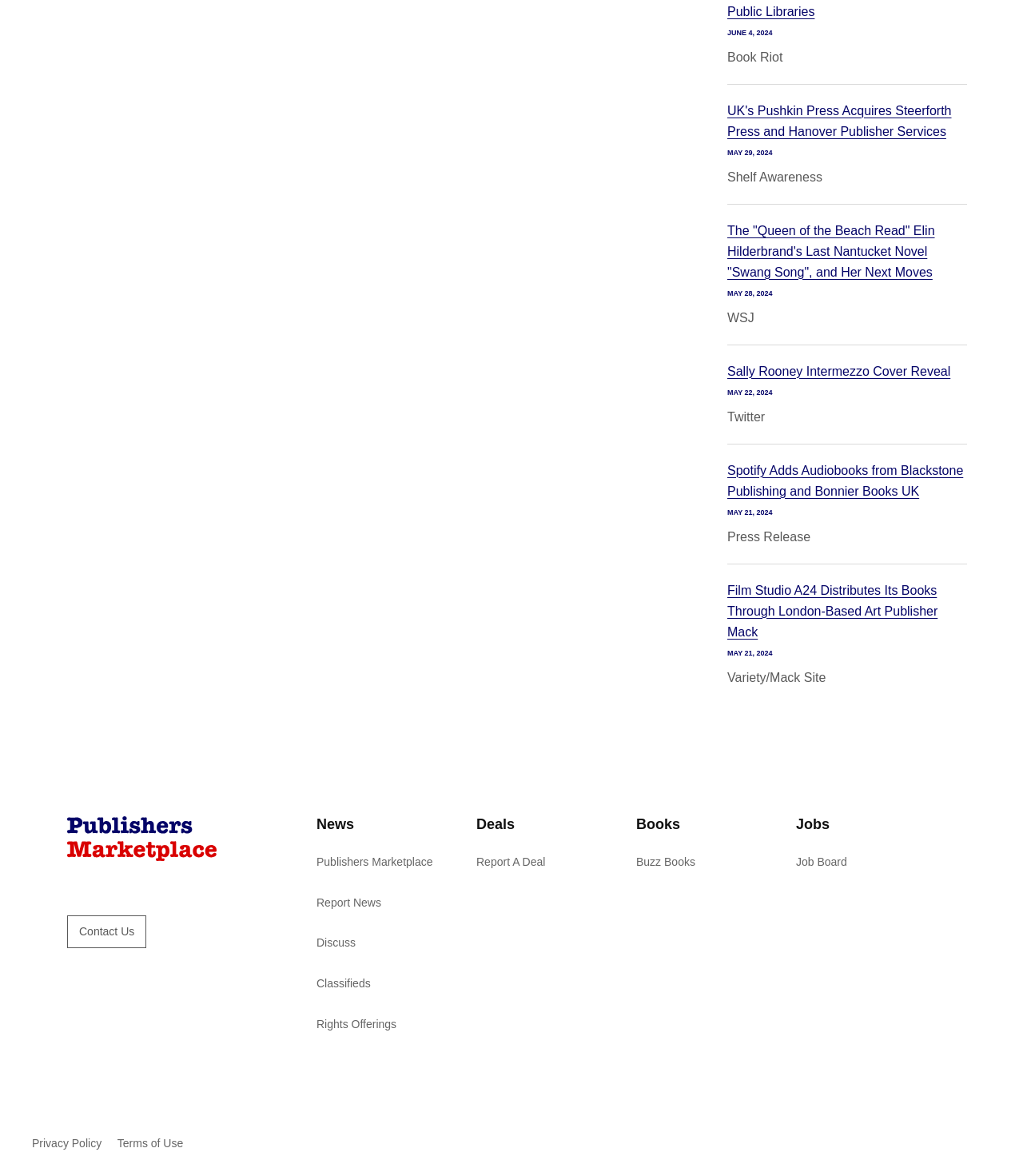Provide the bounding box coordinates of the HTML element this sentence describes: "Job Board". The bounding box coordinates consist of four float numbers between 0 and 1, i.e., [left, top, right, bottom].

[0.778, 0.728, 0.828, 0.738]